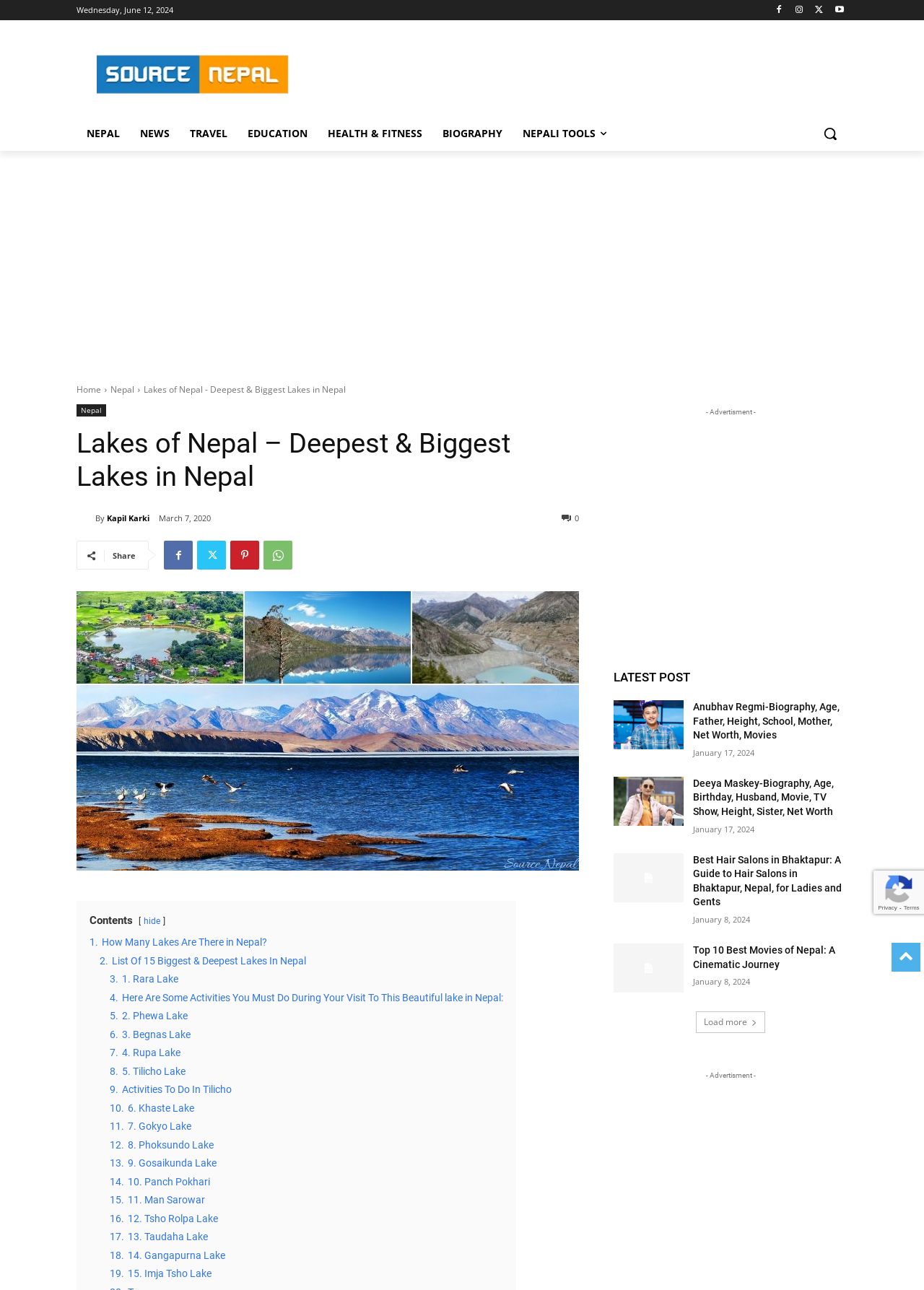Please find the bounding box coordinates of the element that you should click to achieve the following instruction: "Click on the 'Search' button". The coordinates should be presented as four float numbers between 0 and 1: [left, top, right, bottom].

[0.88, 0.09, 0.917, 0.117]